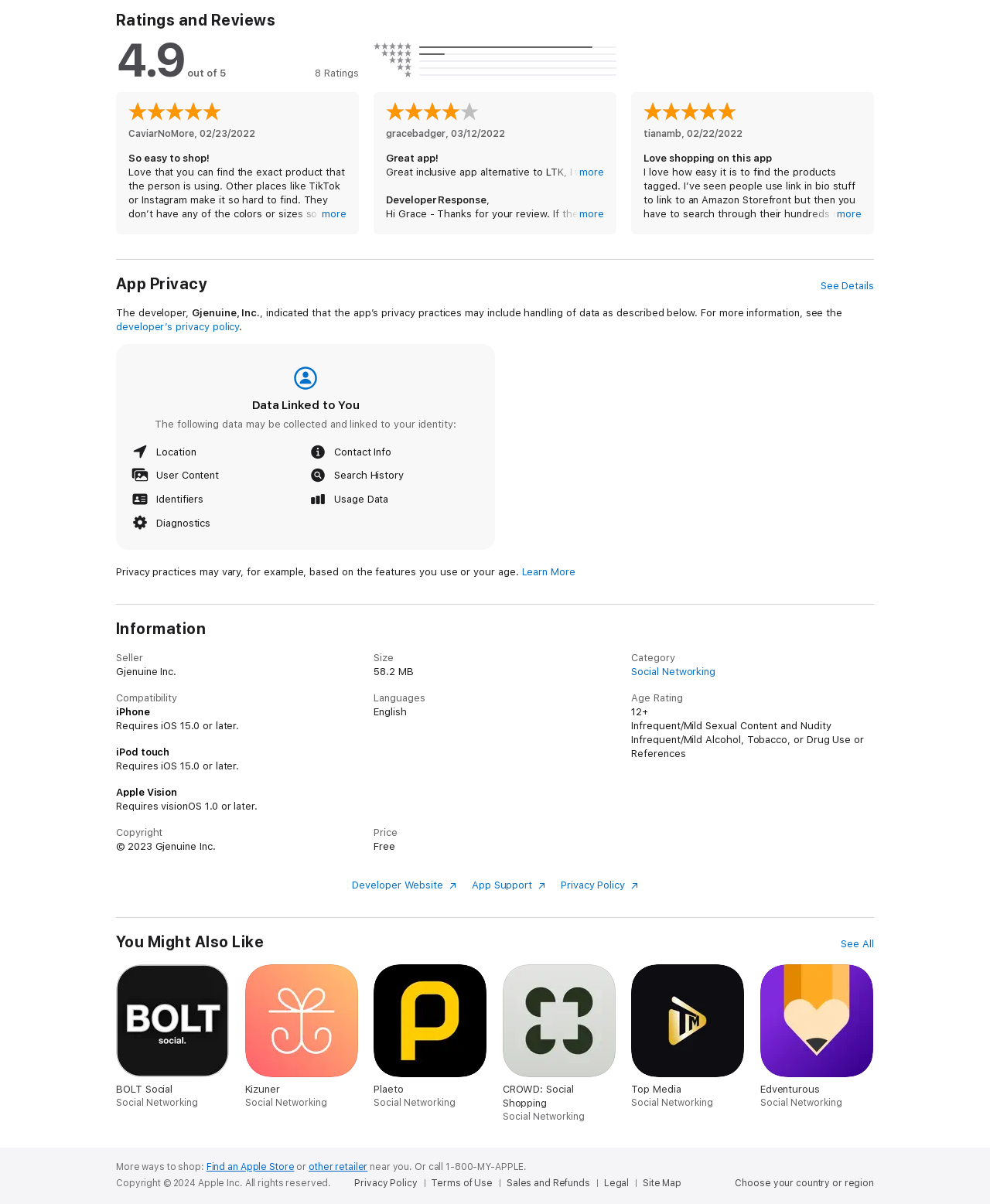Could you highlight the region that needs to be clicked to execute the instruction: "Check app information"?

[0.117, 0.514, 0.883, 0.53]